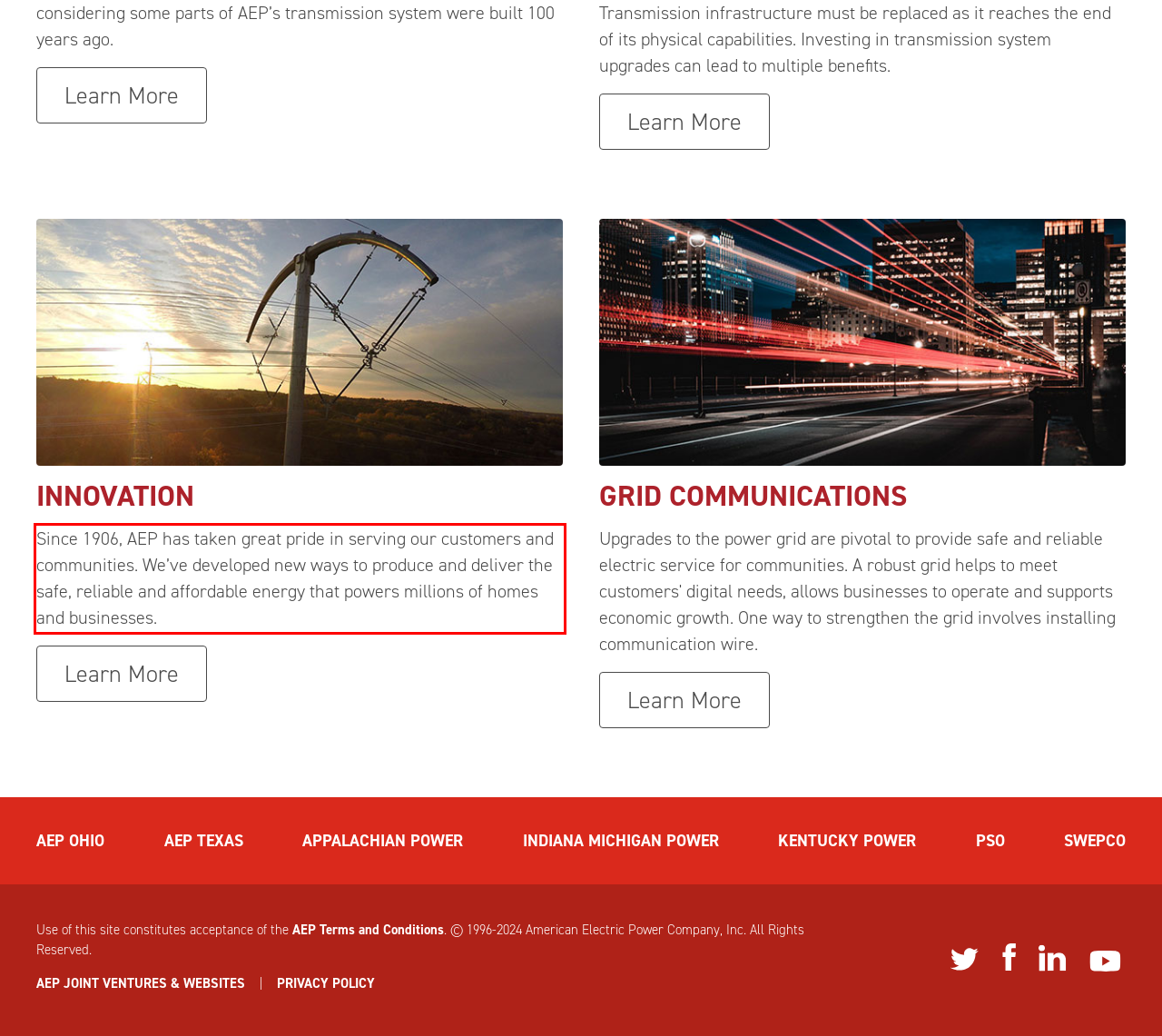You are provided with a screenshot of a webpage containing a red bounding box. Please extract the text enclosed by this red bounding box.

Since 1906, AEP has taken great pride in serving our customers and communities. We’ve developed new ways to produce and deliver the safe, reliable and affordable energy that powers millions of homes and businesses.